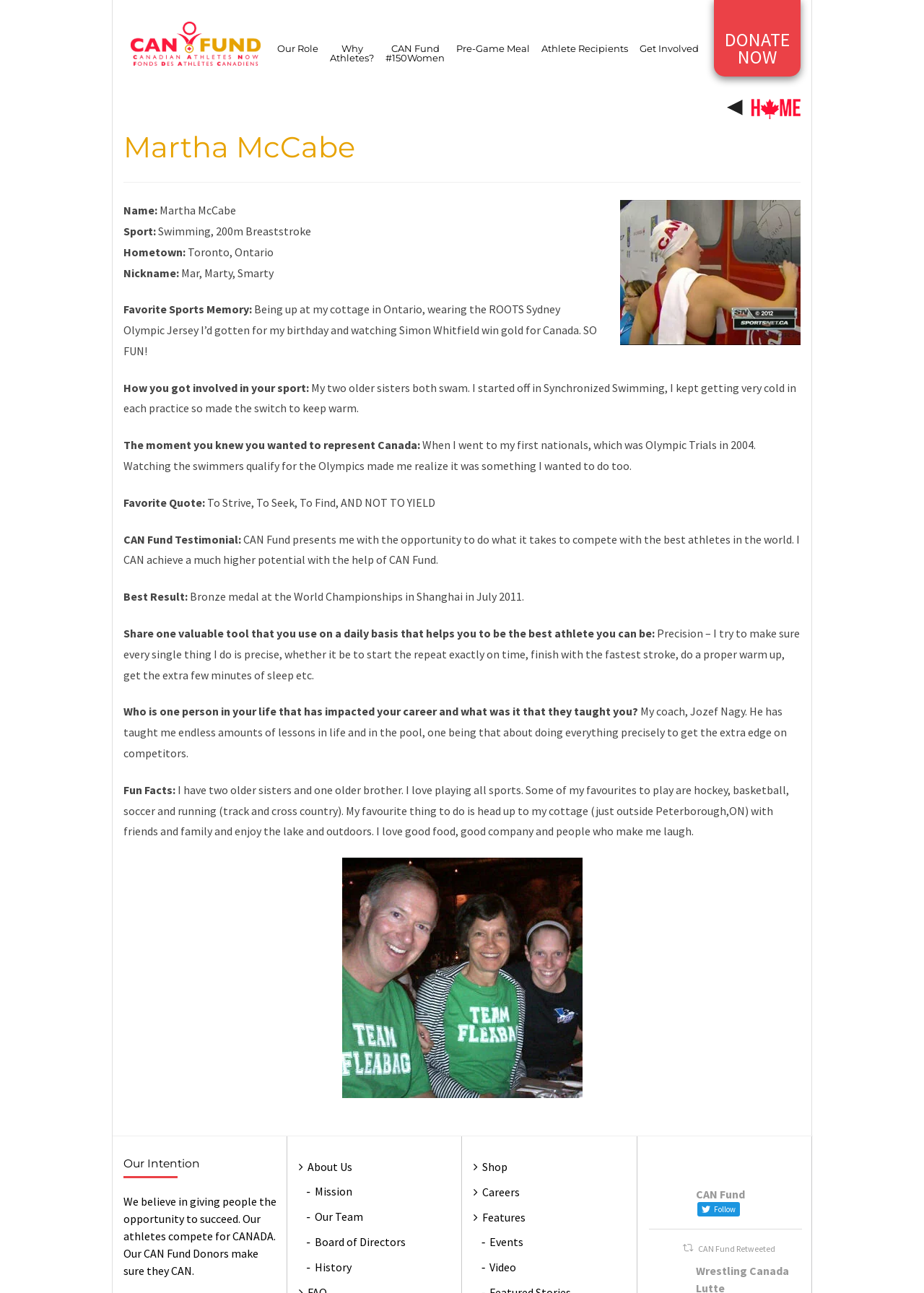What is the best result achieved by Martha McCabe?
Based on the visual details in the image, please answer the question thoroughly.

According to the webpage, Martha McCabe's best result is a bronze medal at the World Championships in Shanghai in July 2011, as mentioned in the 'Best Result:' section.